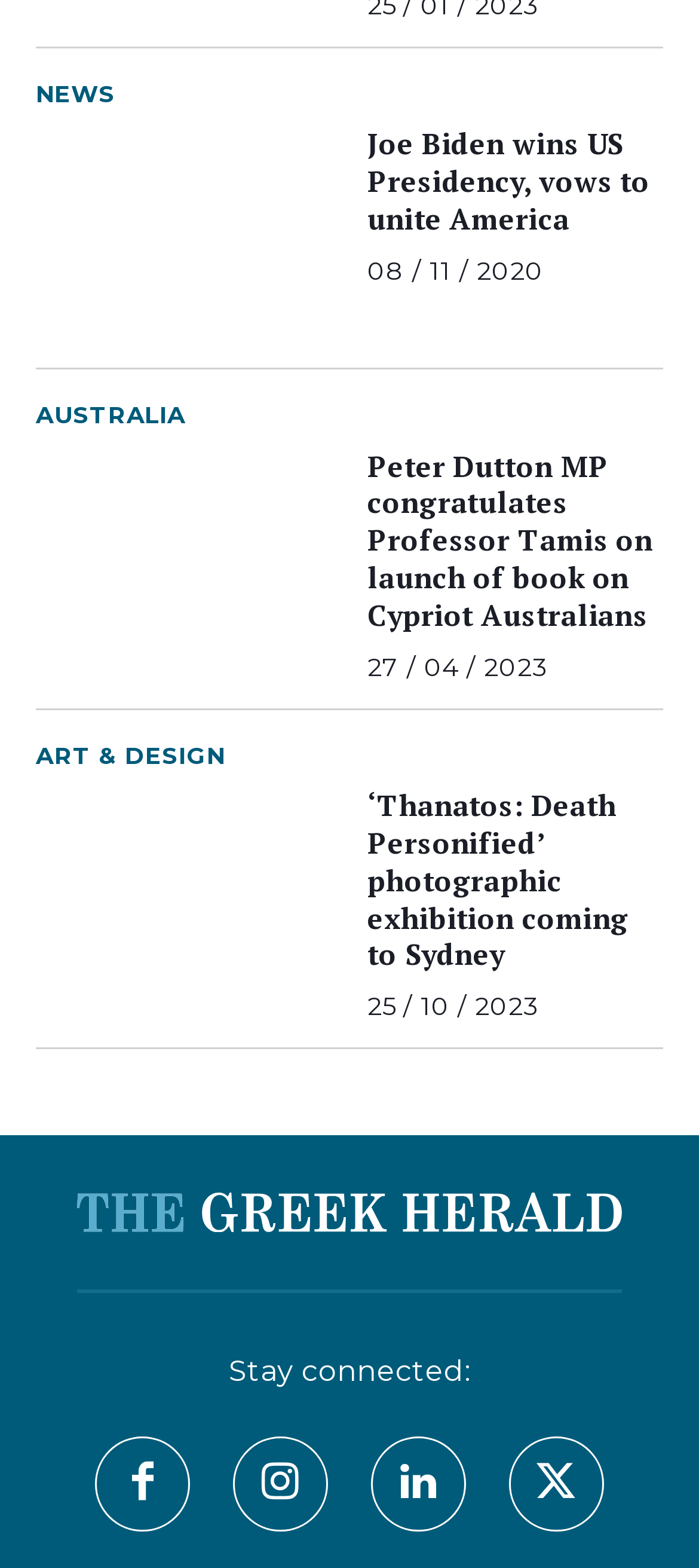What is the category of the news about Peter Dutton MP?
Using the picture, provide a one-word or short phrase answer.

AUSTRALIA